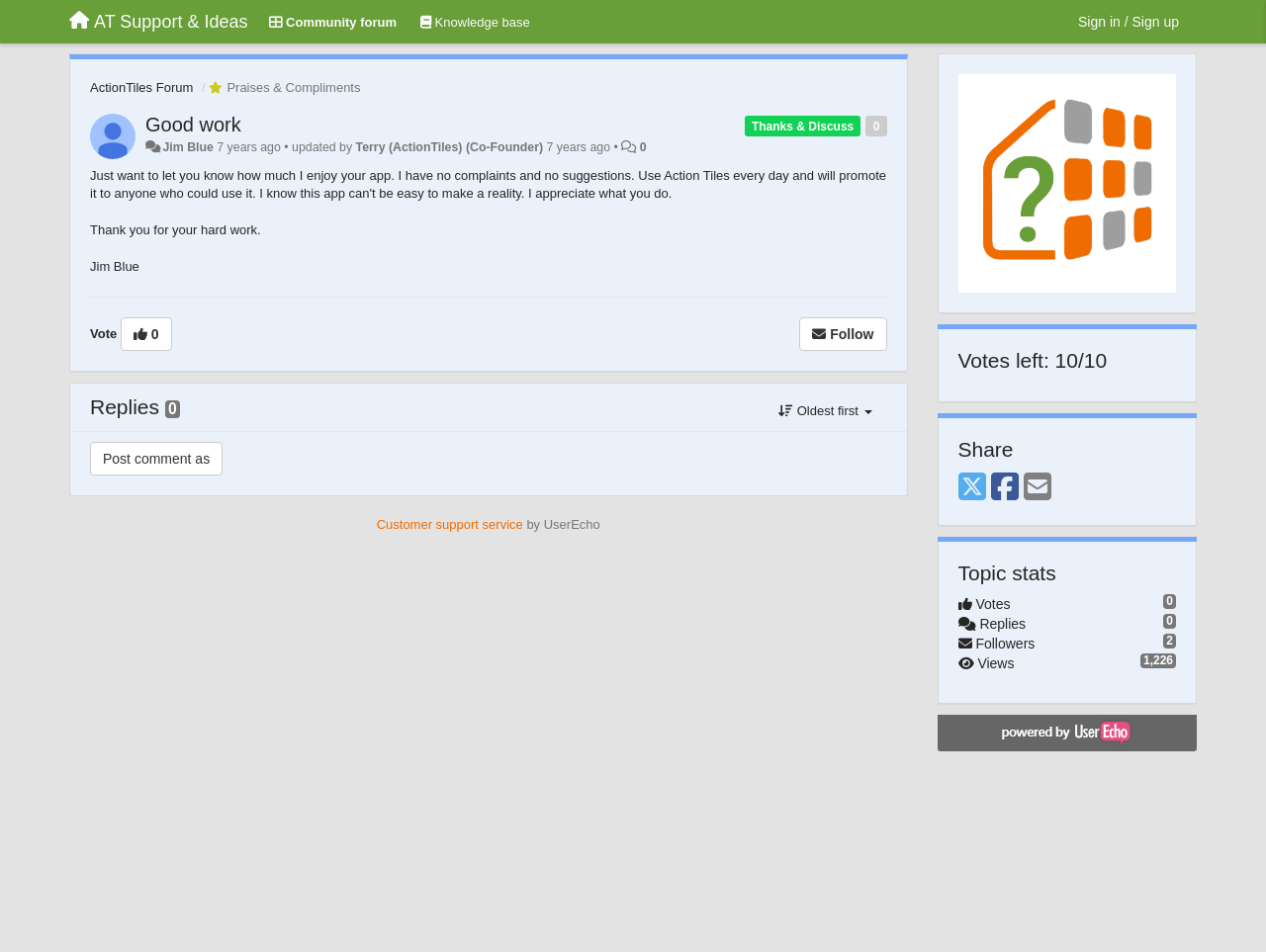Locate the bounding box coordinates of the item that should be clicked to fulfill the instruction: "Post a comment".

[0.071, 0.464, 0.176, 0.499]